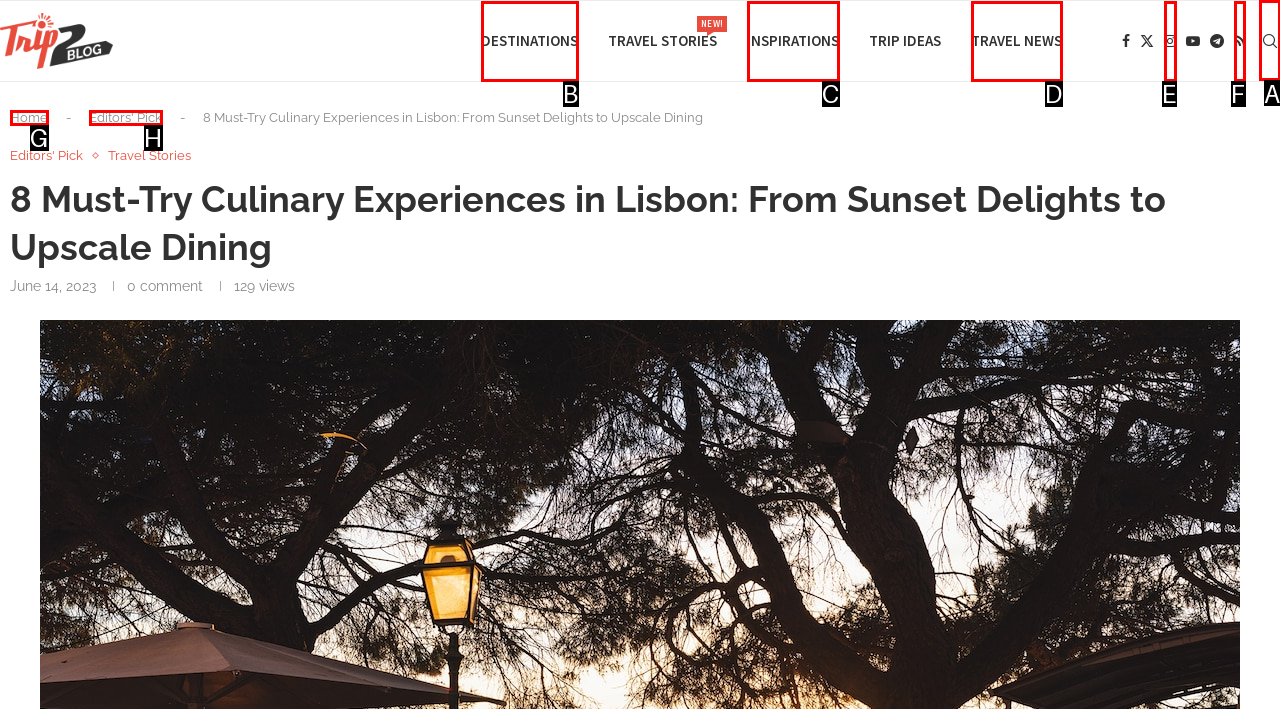Which choice should you pick to execute the task: search for something
Respond with the letter associated with the correct option only.

A